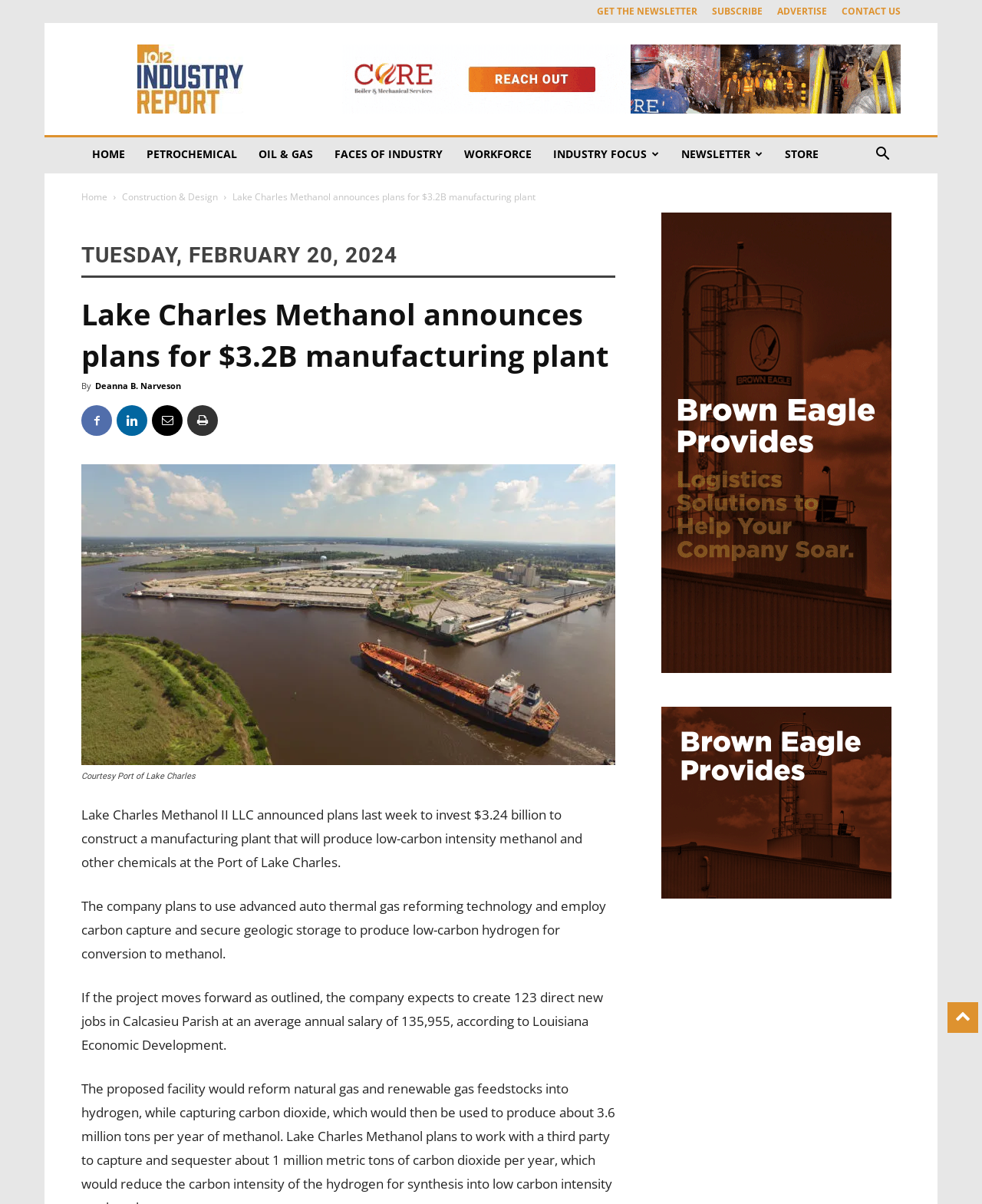Find the bounding box coordinates of the element I should click to carry out the following instruction: "Click on GET THE NEWSLETTER".

[0.608, 0.004, 0.71, 0.015]